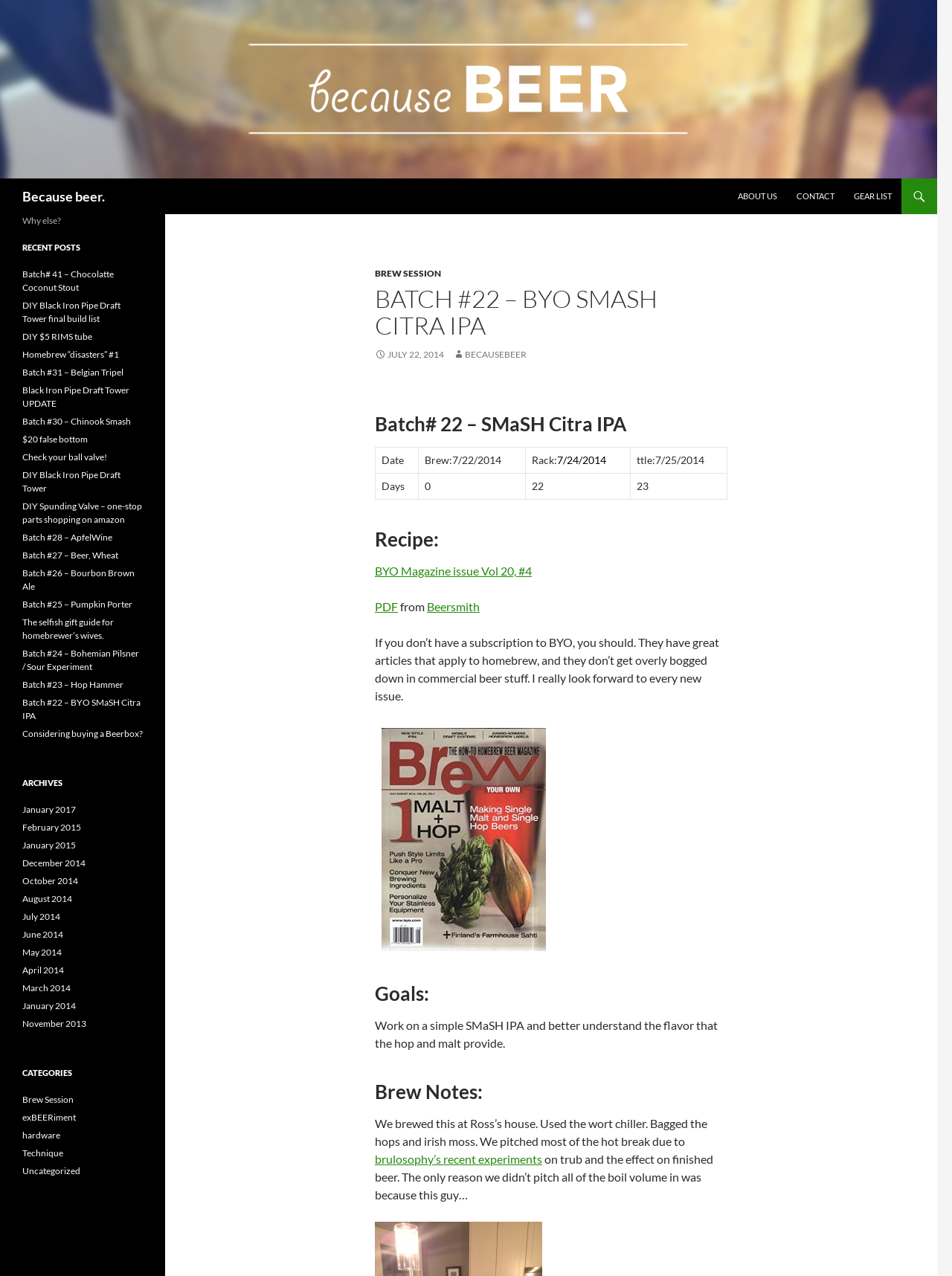What is the goal of this brew?
Based on the image, provide a one-word or brief-phrase response.

Work on a simple SMaSH IPA